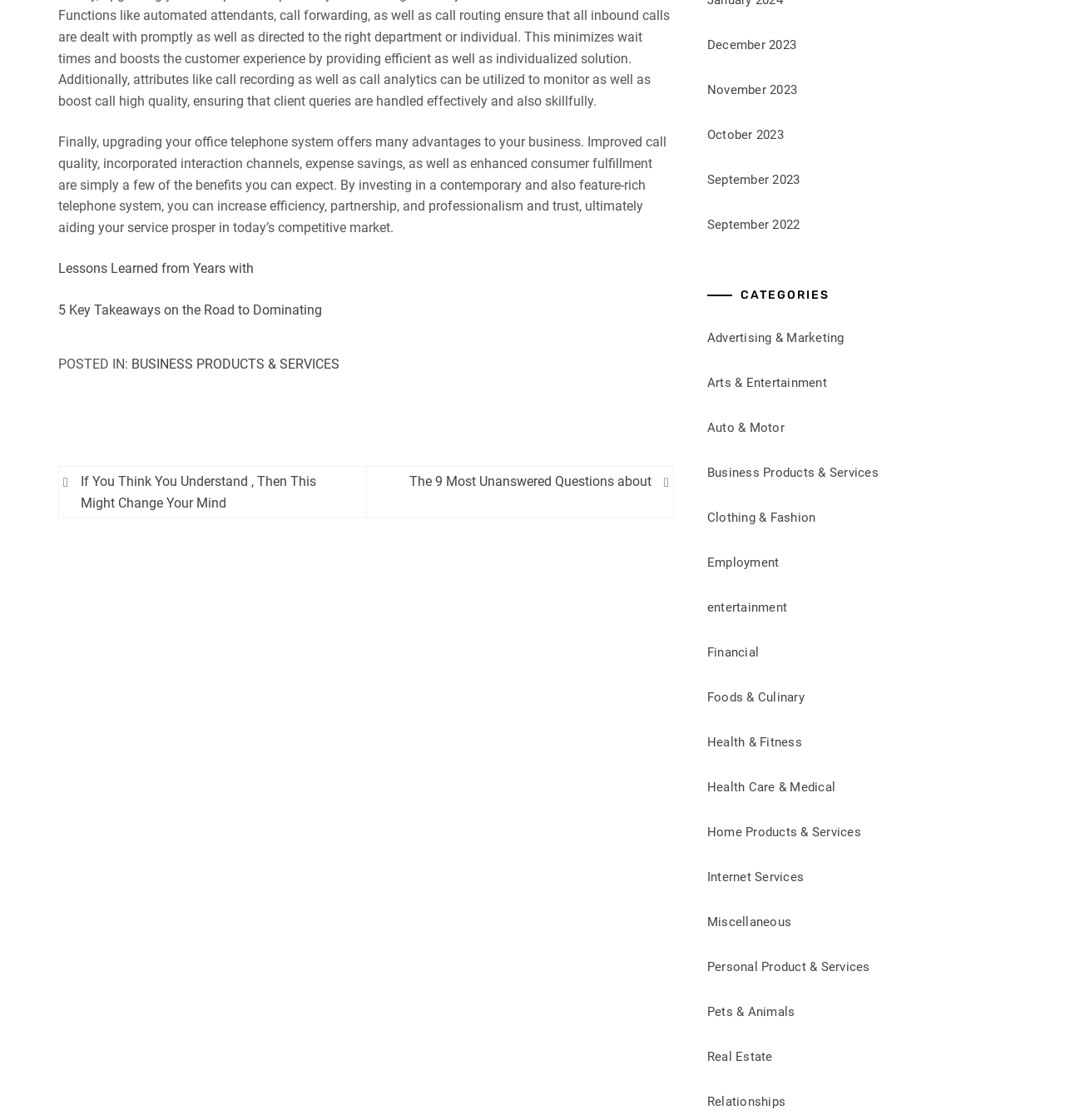Highlight the bounding box coordinates of the element you need to click to perform the following instruction: "Browse posts in the category of Business Products & Services."

[0.664, 0.415, 0.825, 0.429]